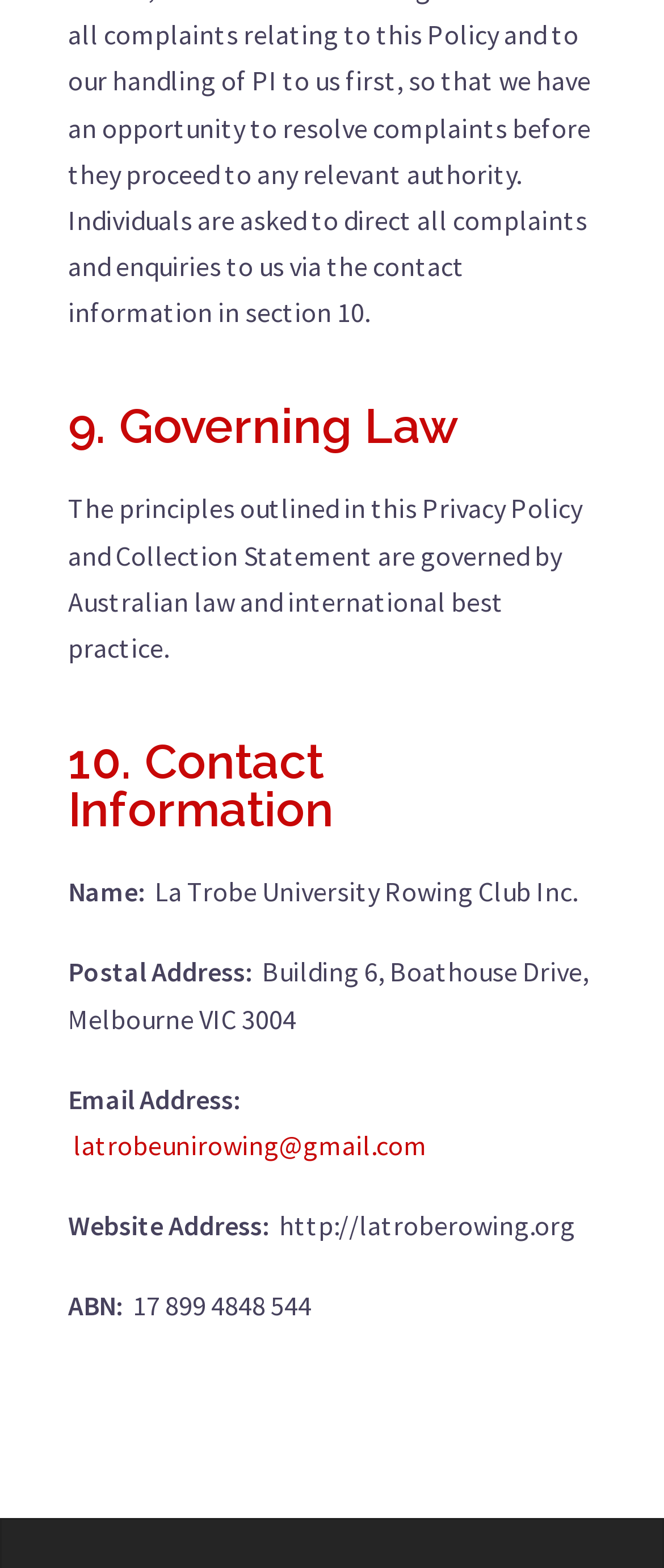What is the email address of the organization?
Please provide a comprehensive answer based on the visual information in the image.

The answer can be found in the section '10. Contact Information' where it lists the email address as 'latrobeunirowing@gmail.com' which is a clickable link.